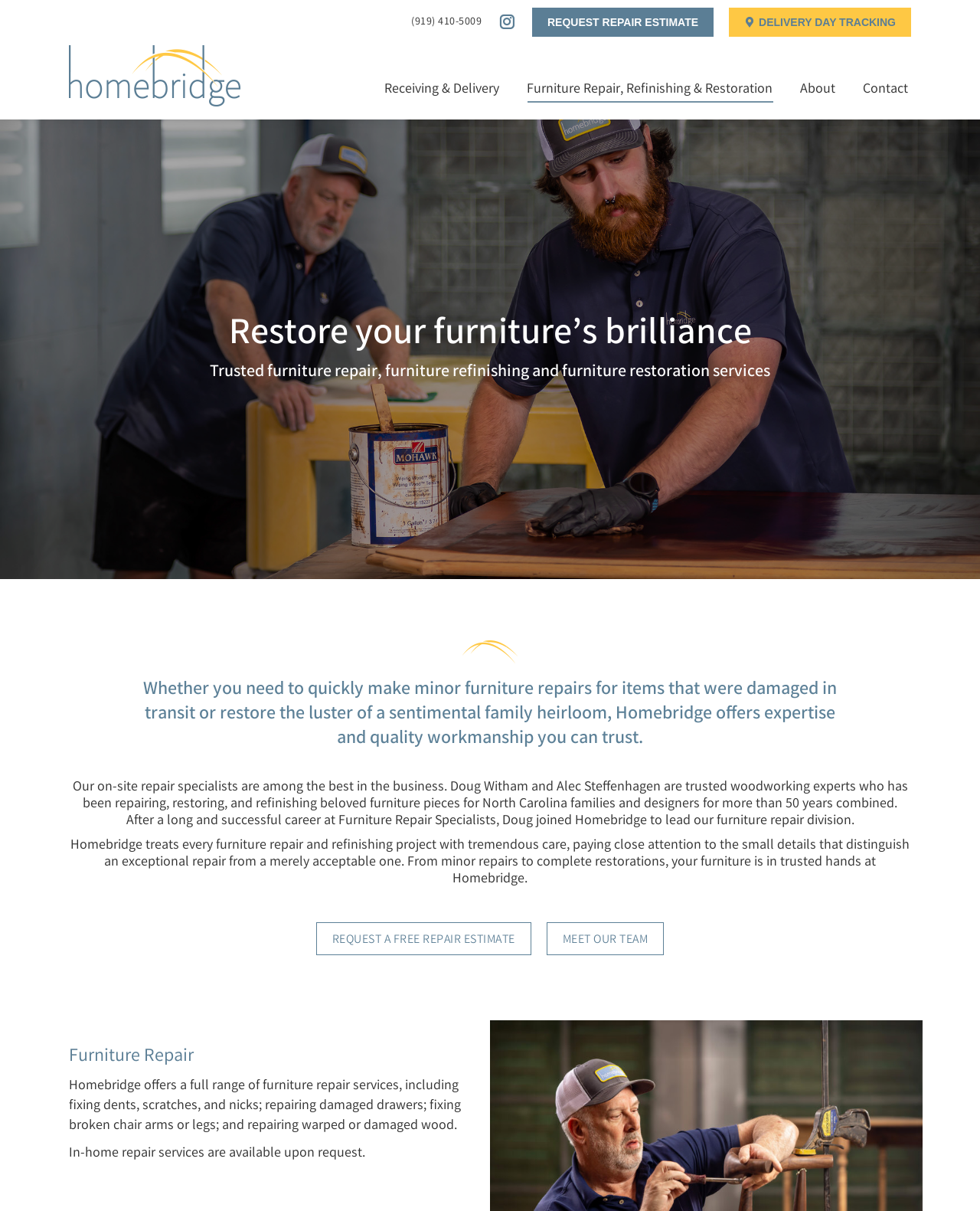Provide the bounding box coordinates of the UI element this sentence describes: "Receiving & Delivery".

[0.389, 0.052, 0.512, 0.096]